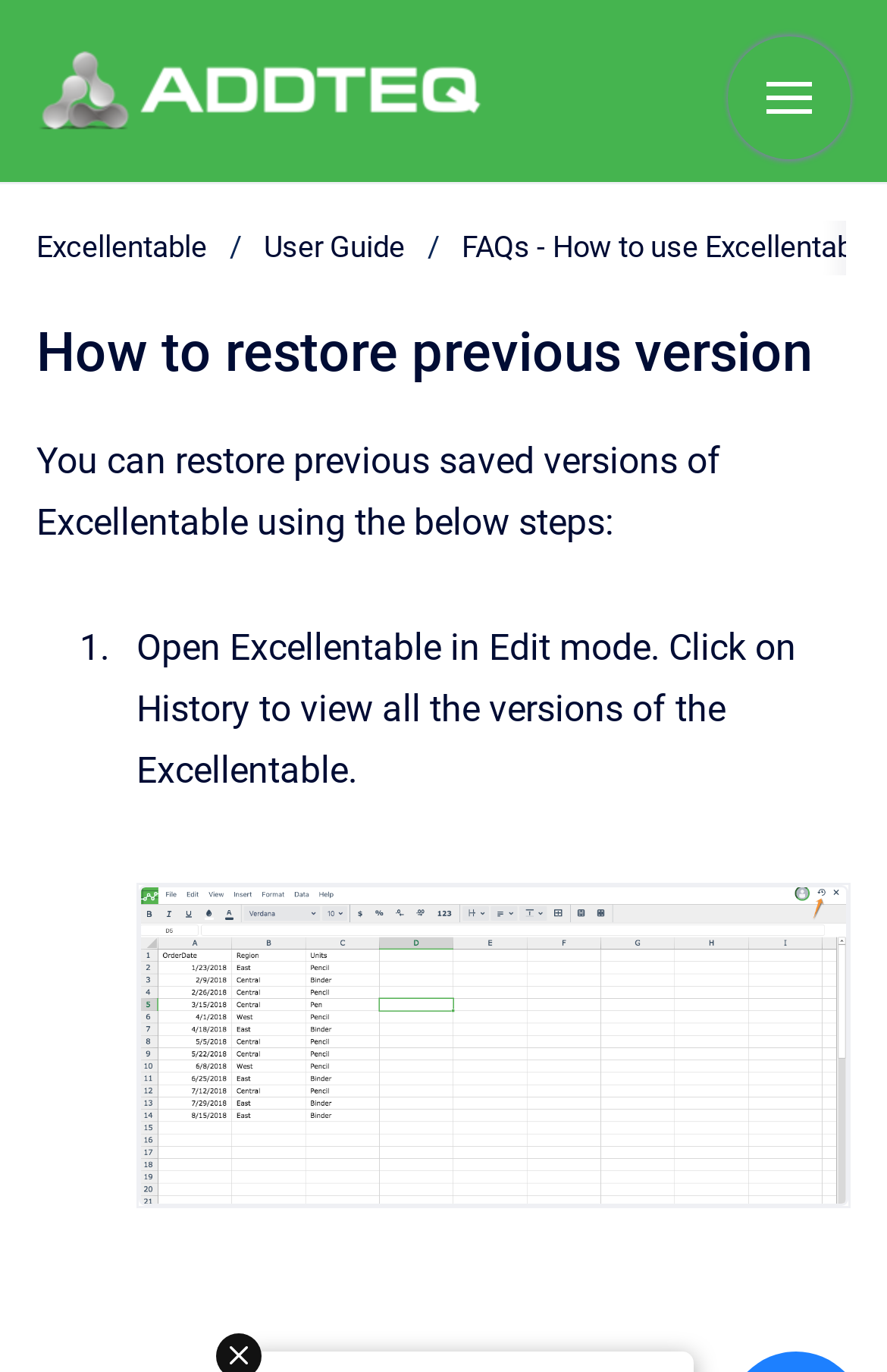Locate the bounding box of the UI element with the following description: "Excellentable".

[0.041, 0.164, 0.233, 0.197]